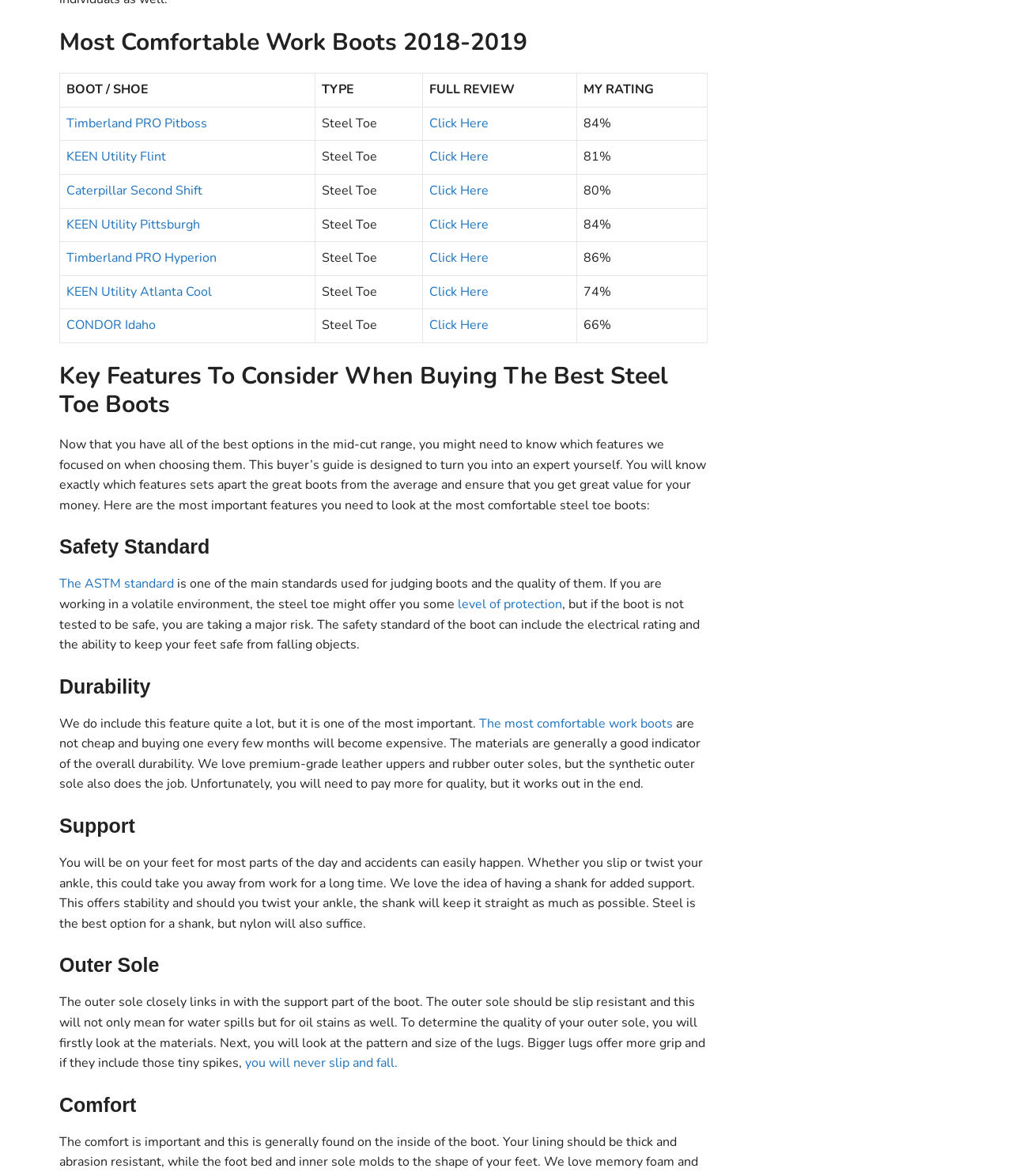Please find the bounding box coordinates of the element that needs to be clicked to perform the following instruction: "Click on the link to read more about the ASTM standard". The bounding box coordinates should be four float numbers between 0 and 1, represented as [left, top, right, bottom].

[0.059, 0.489, 0.172, 0.504]